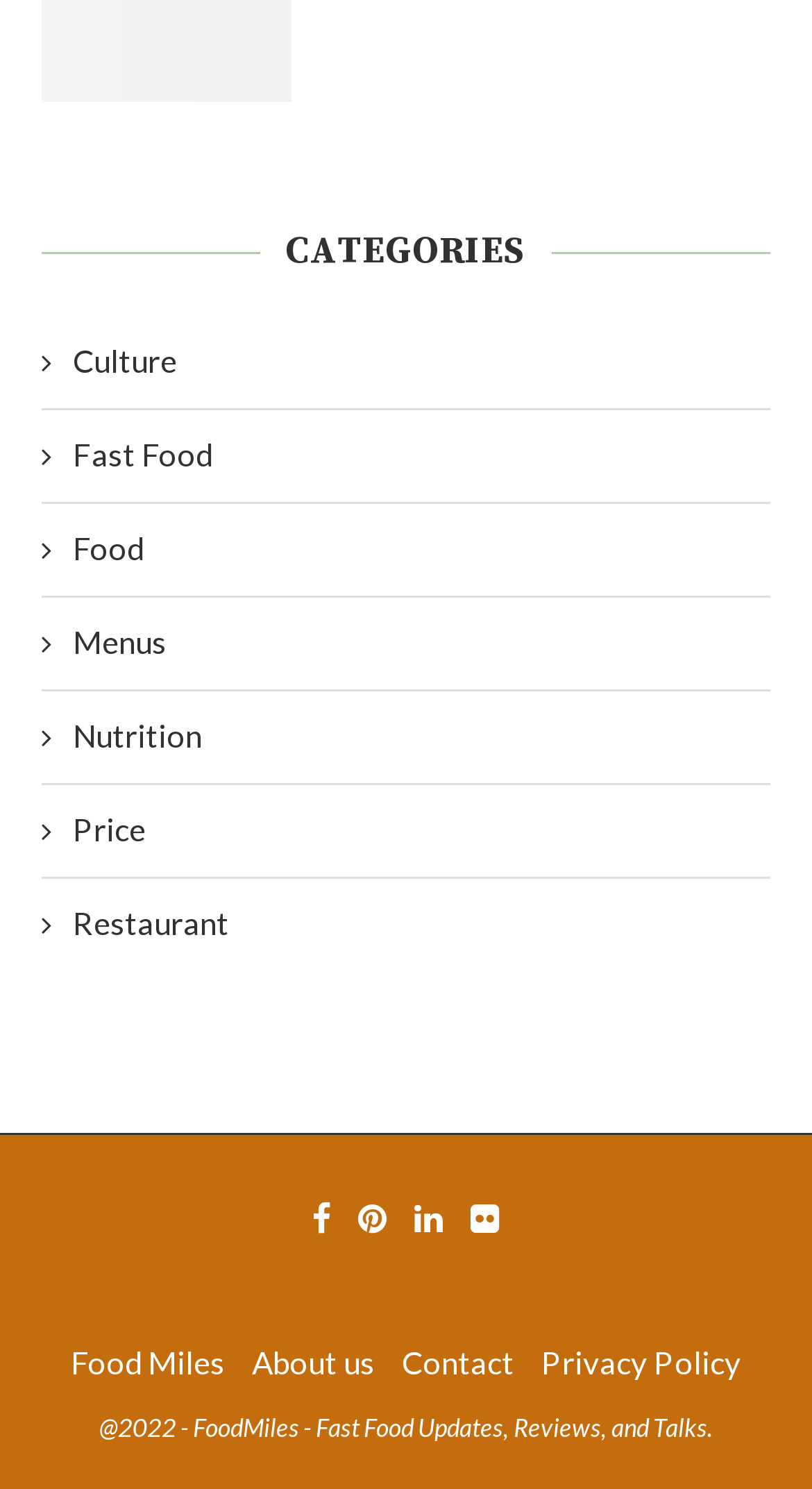Predict the bounding box coordinates for the UI element described as: "Food Miles". The coordinates should be four float numbers between 0 and 1, presented as [left, top, right, bottom].

[0.087, 0.902, 0.277, 0.927]